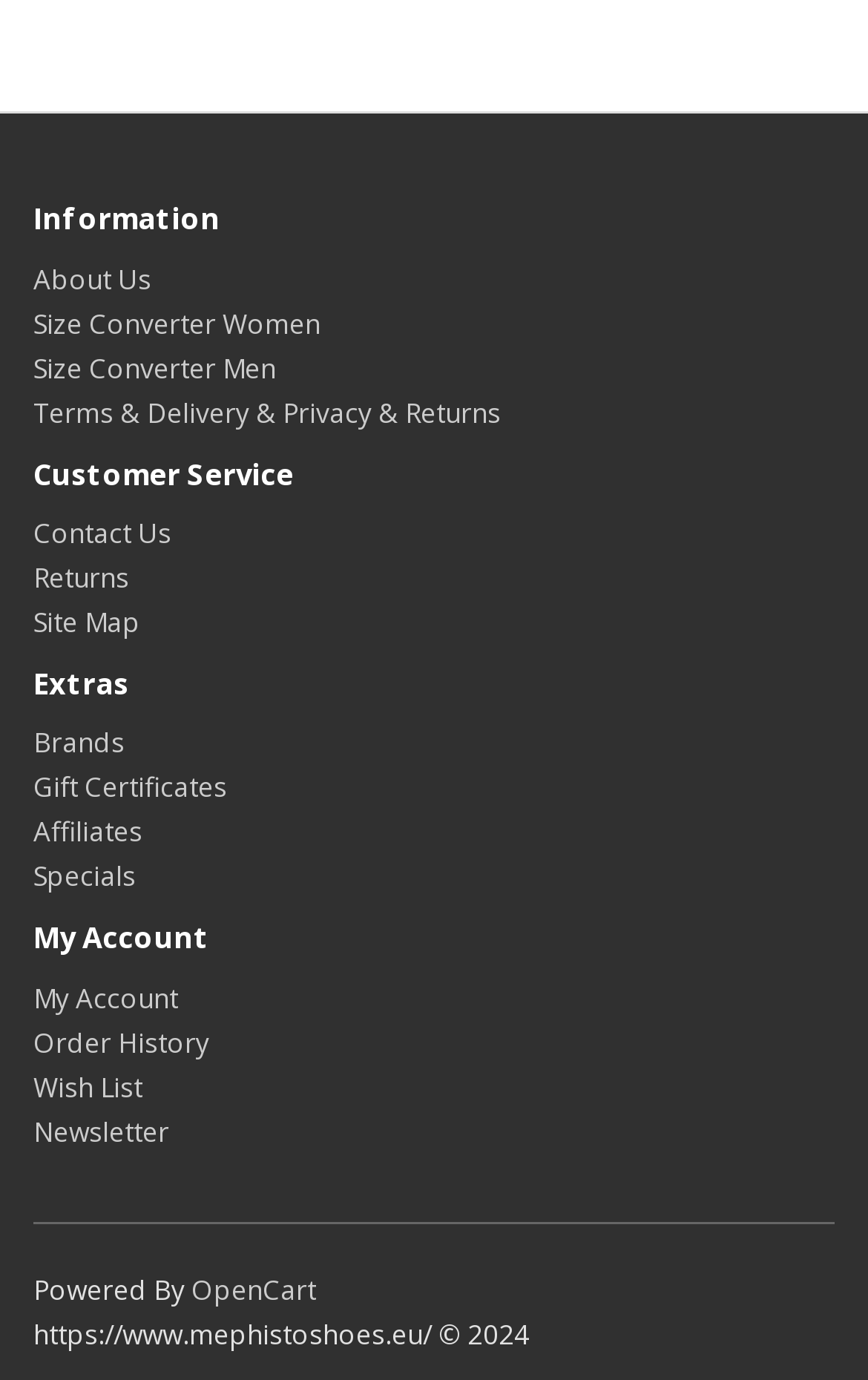Find the bounding box of the web element that fits this description: "Size Converter Men".

[0.038, 0.253, 0.318, 0.28]